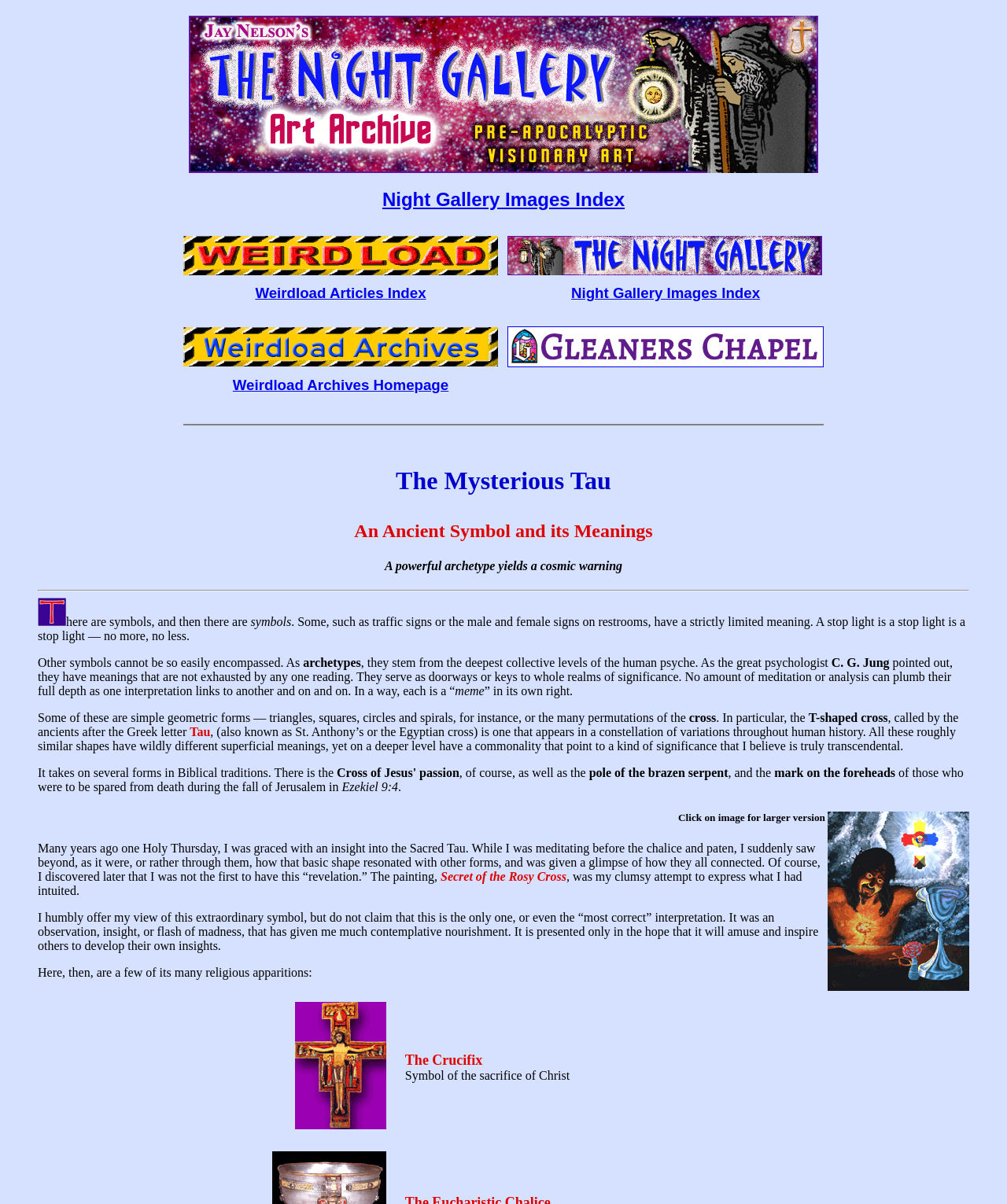Find the bounding box coordinates of the area that needs to be clicked in order to achieve the following instruction: "Click on the link 'Weirdload Articles'". The coordinates should be specified as four float numbers between 0 and 1, i.e., [left, top, right, bottom].

[0.182, 0.219, 0.495, 0.23]